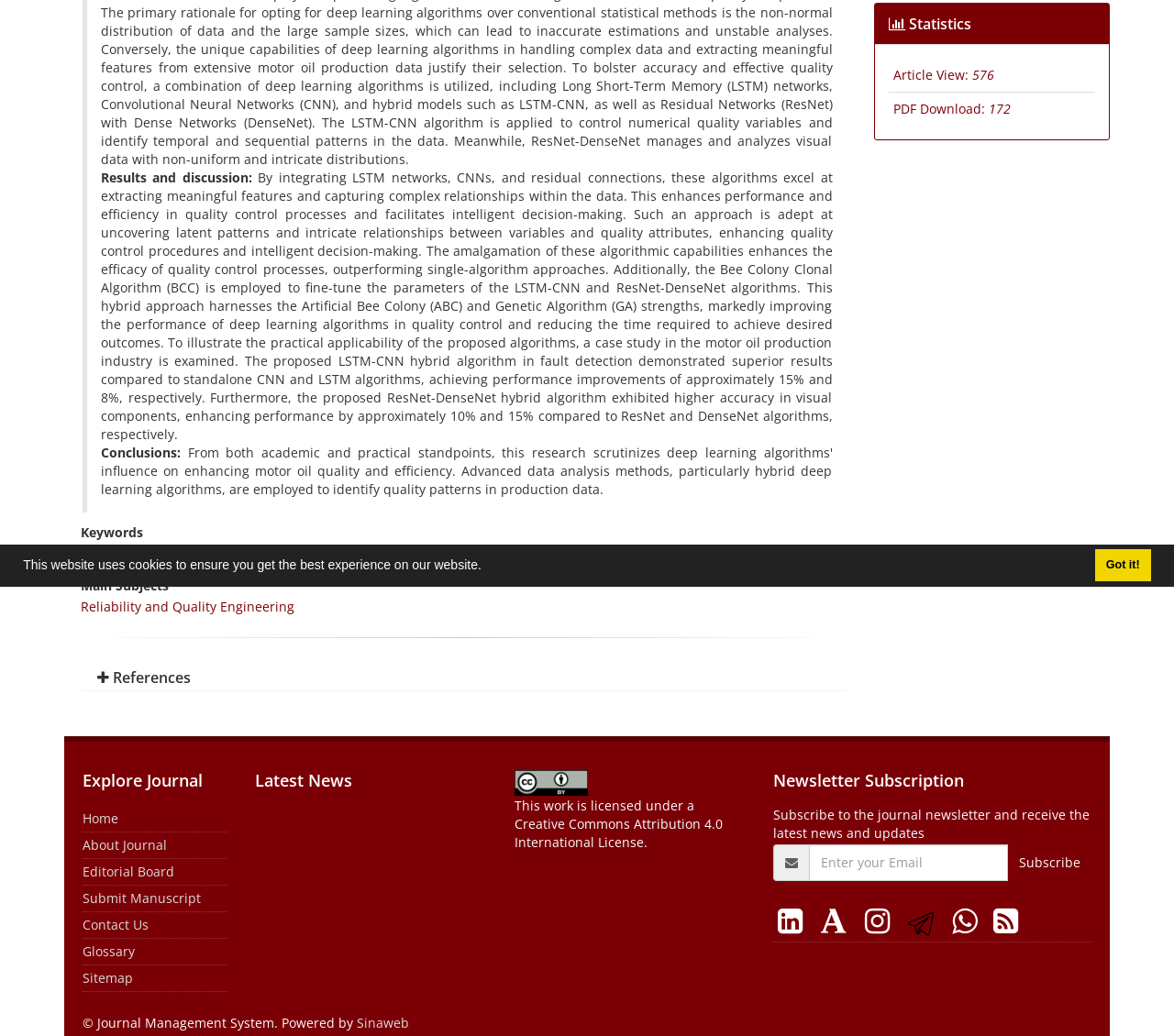Given the element description "gloss metre" in the screenshot, predict the bounding box coordinates of that UI element.

None